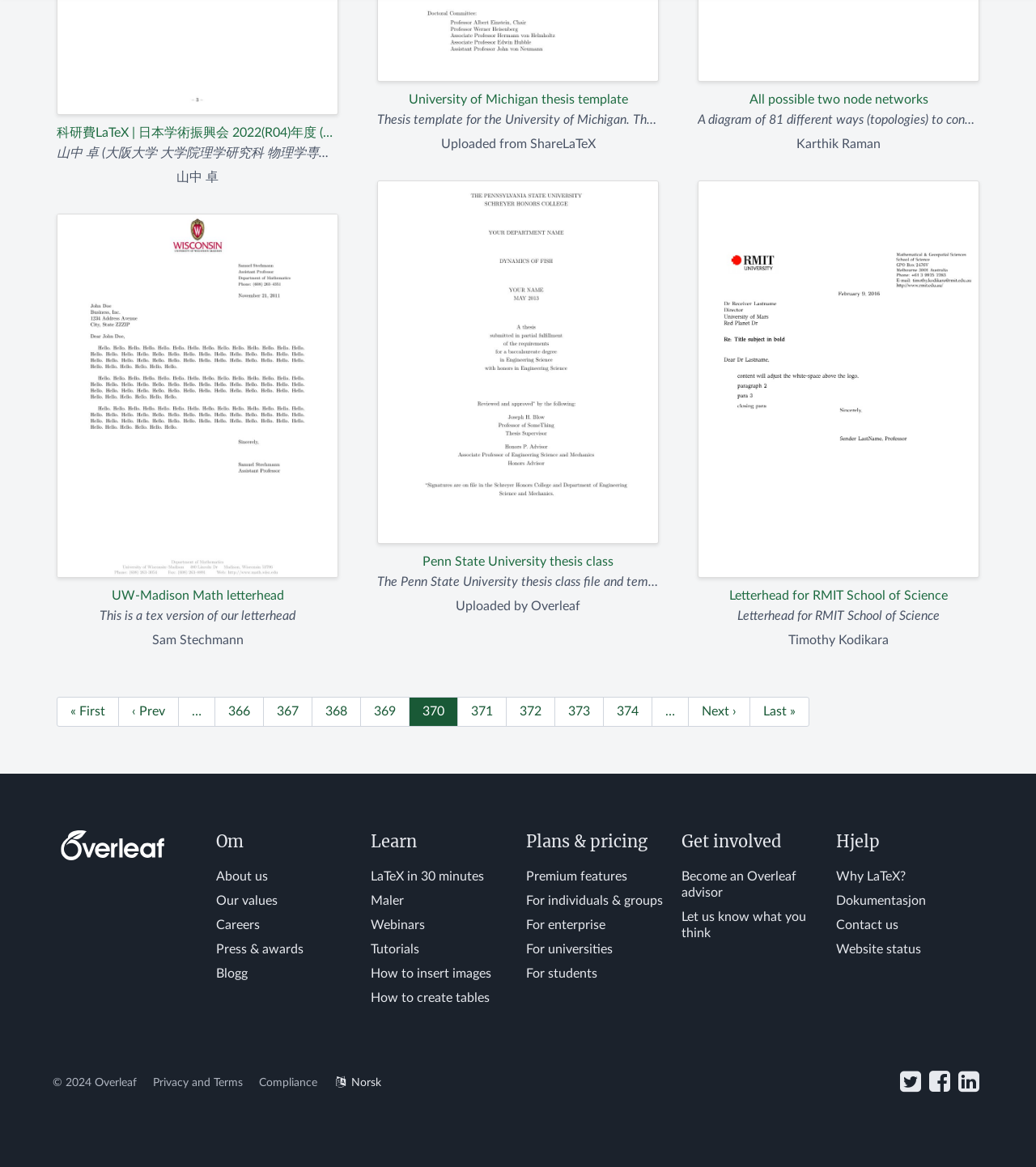Locate the bounding box coordinates of the area to click to fulfill this instruction: "Read more about weed in Seville". The bounding box should be presented as four float numbers between 0 and 1, in the order [left, top, right, bottom].

None